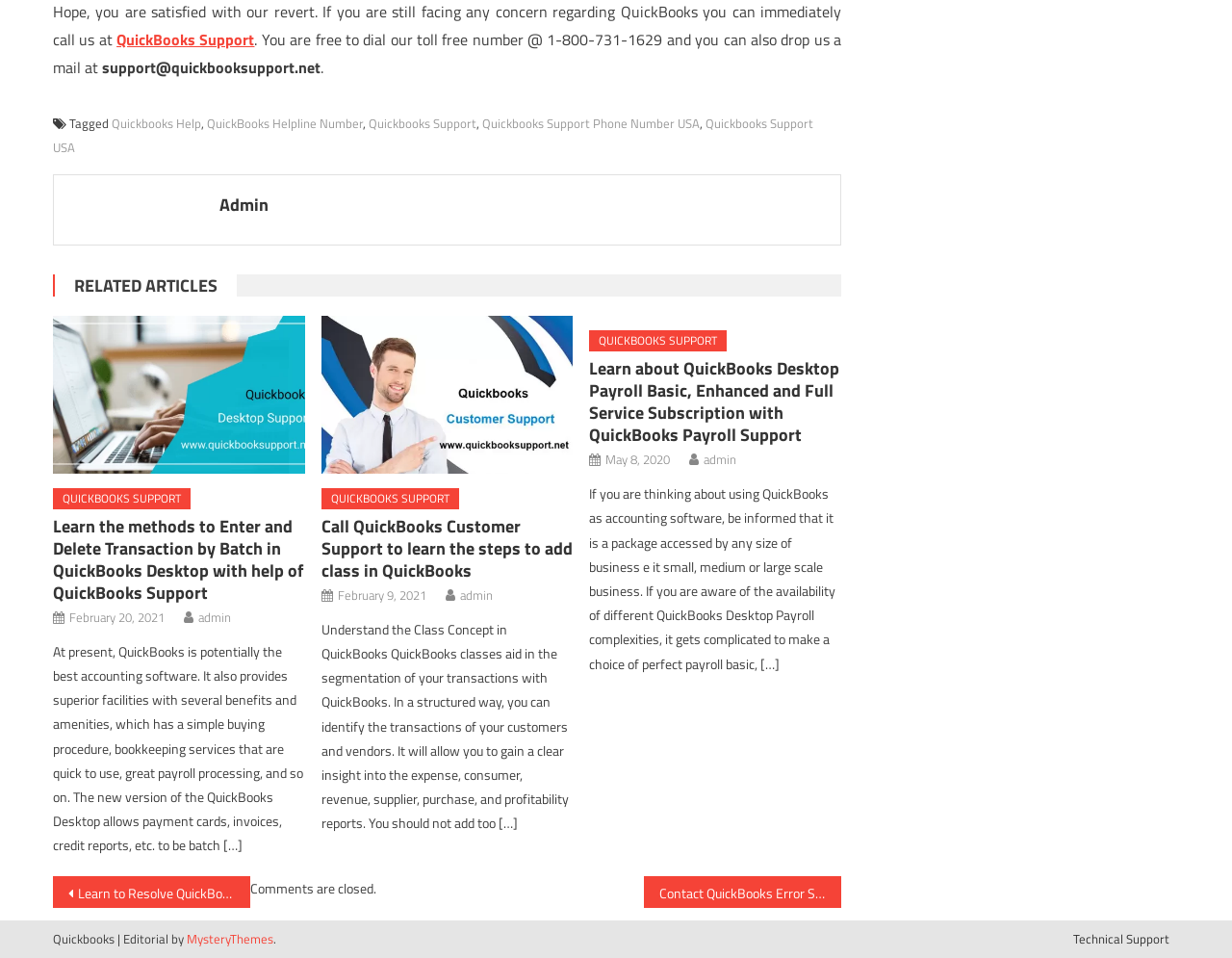Please find and report the bounding box coordinates of the element to click in order to perform the following action: "Click on QuickBooks Support". The coordinates should be expressed as four float numbers between 0 and 1, in the format [left, top, right, bottom].

[0.095, 0.029, 0.207, 0.054]